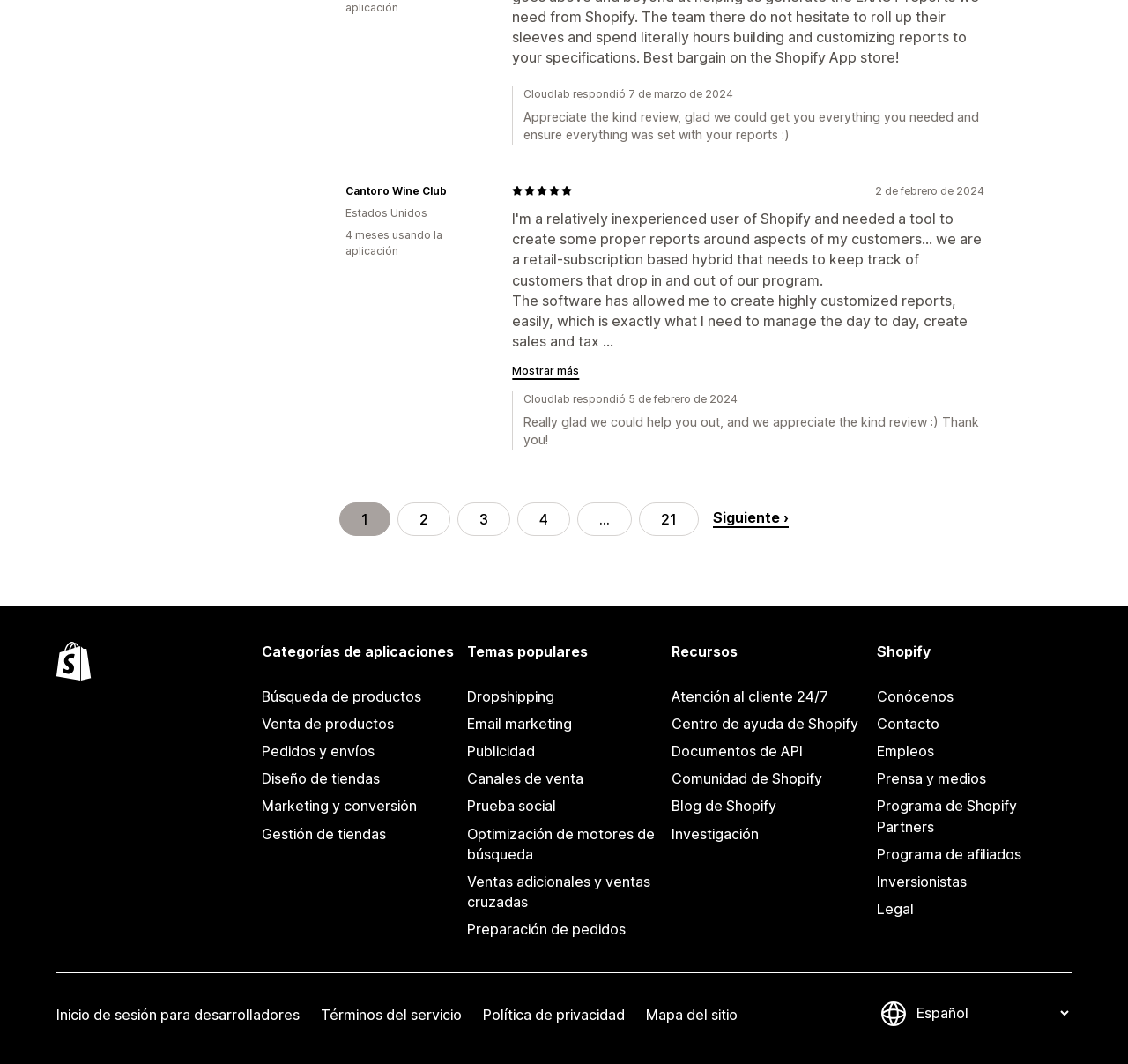Answer this question in one word or a short phrase: What is the rating of the review?

5 out of 5 stars